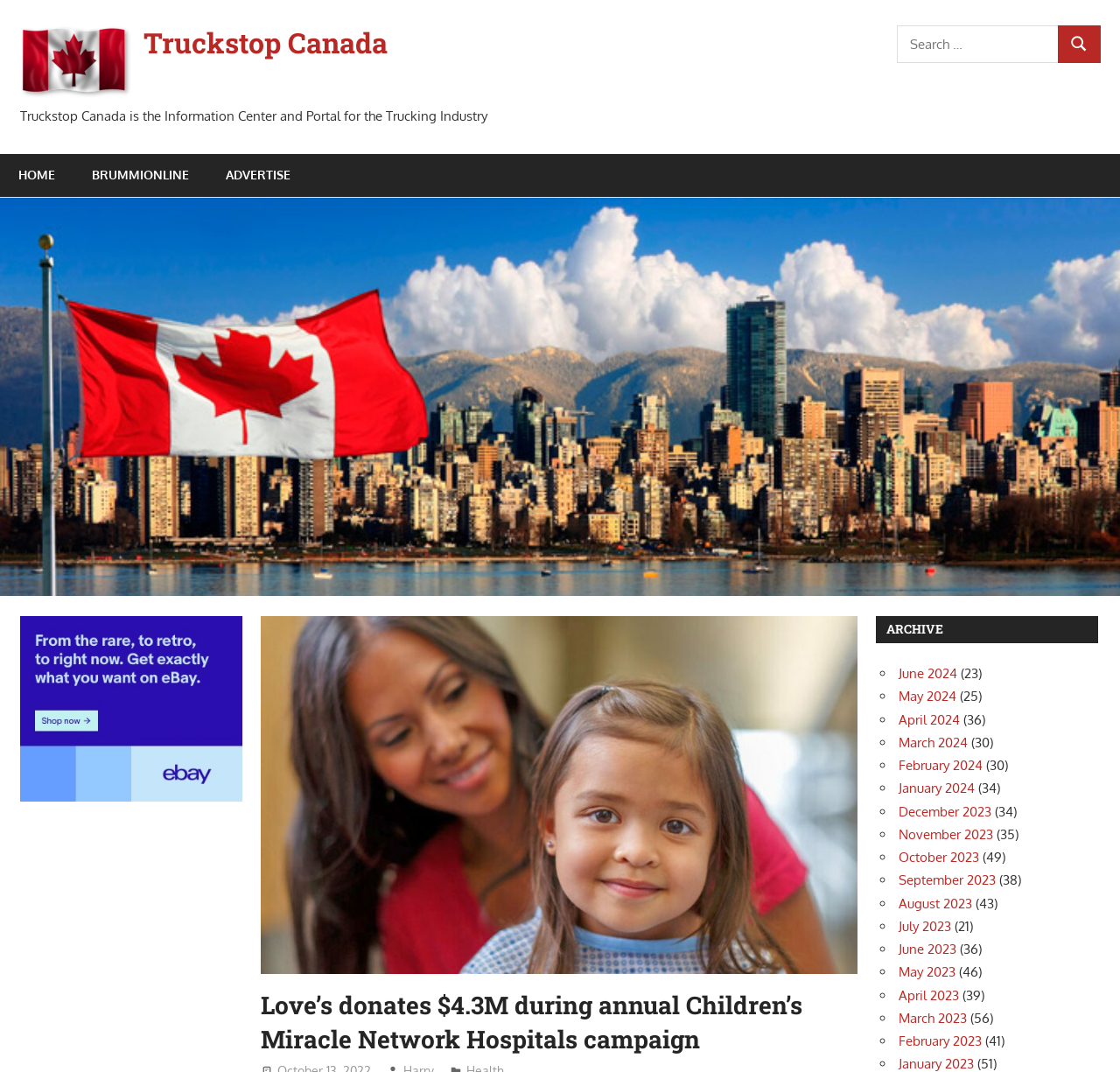How many archive links are displayed on the webpage?
Analyze the screenshot and provide a detailed answer to the question.

I counted the number of archive links by looking at the list of links under the 'ARCHIVE' heading, which includes links to different months from June 2024 to February 2023, totaling 12 links.